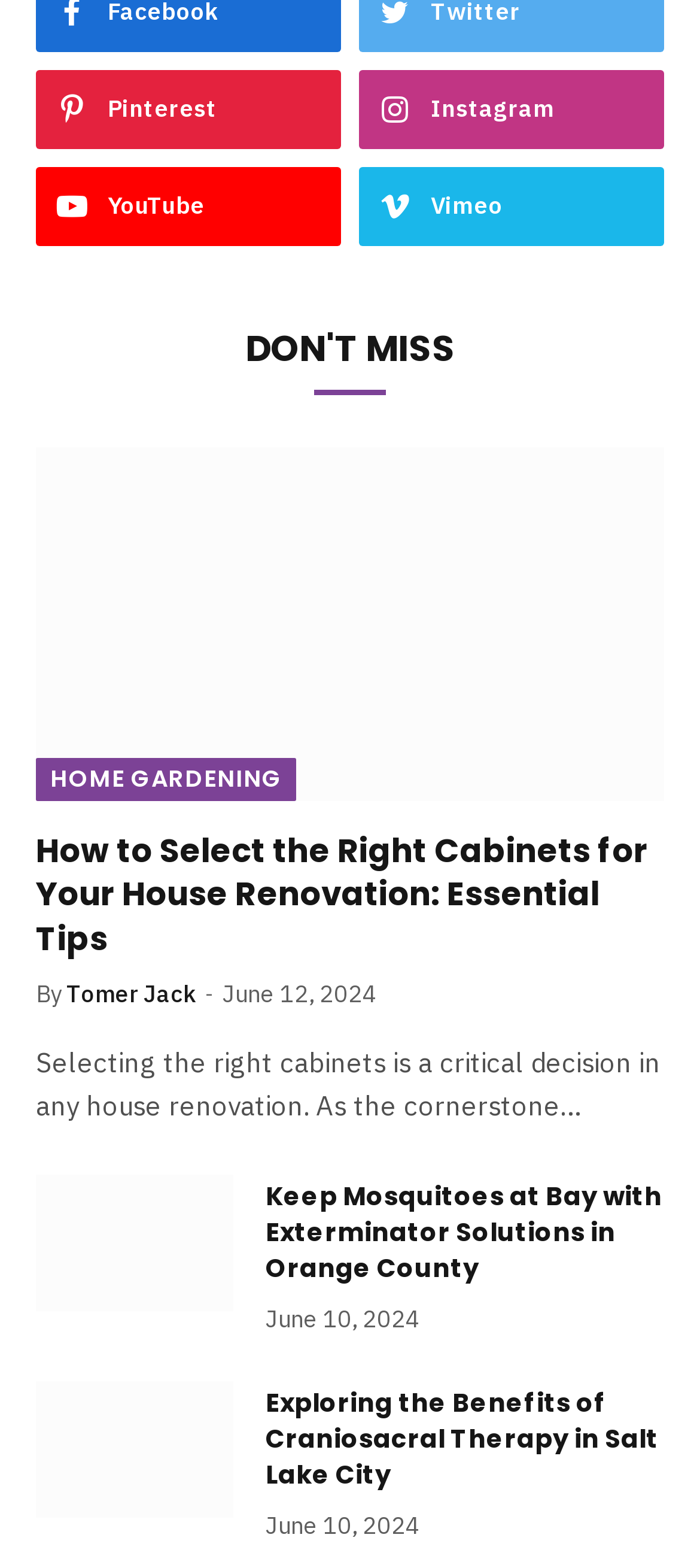What is the topic of the first article?
Can you offer a detailed and complete answer to this question?

The first article is about house renovation, specifically about selecting the right cabinets, as indicated by the heading 'How to Select the Right Cabinets for Your House Renovation: Essential Tips' and the text 'Selecting the right cabinets is a critical decision in any house renovation...'.